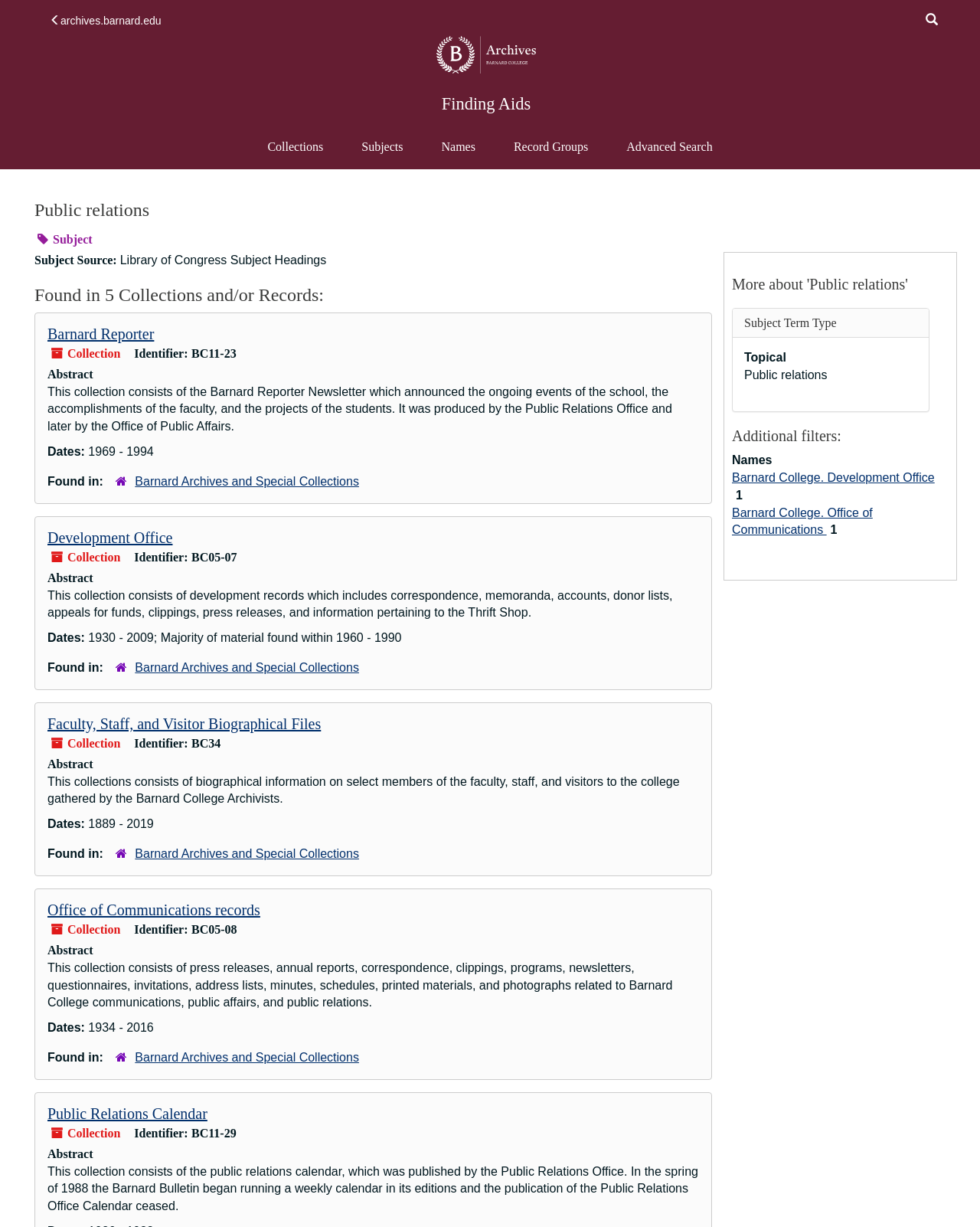Identify the bounding box of the UI element that matches this description: "Collections".

[0.253, 0.105, 0.349, 0.138]